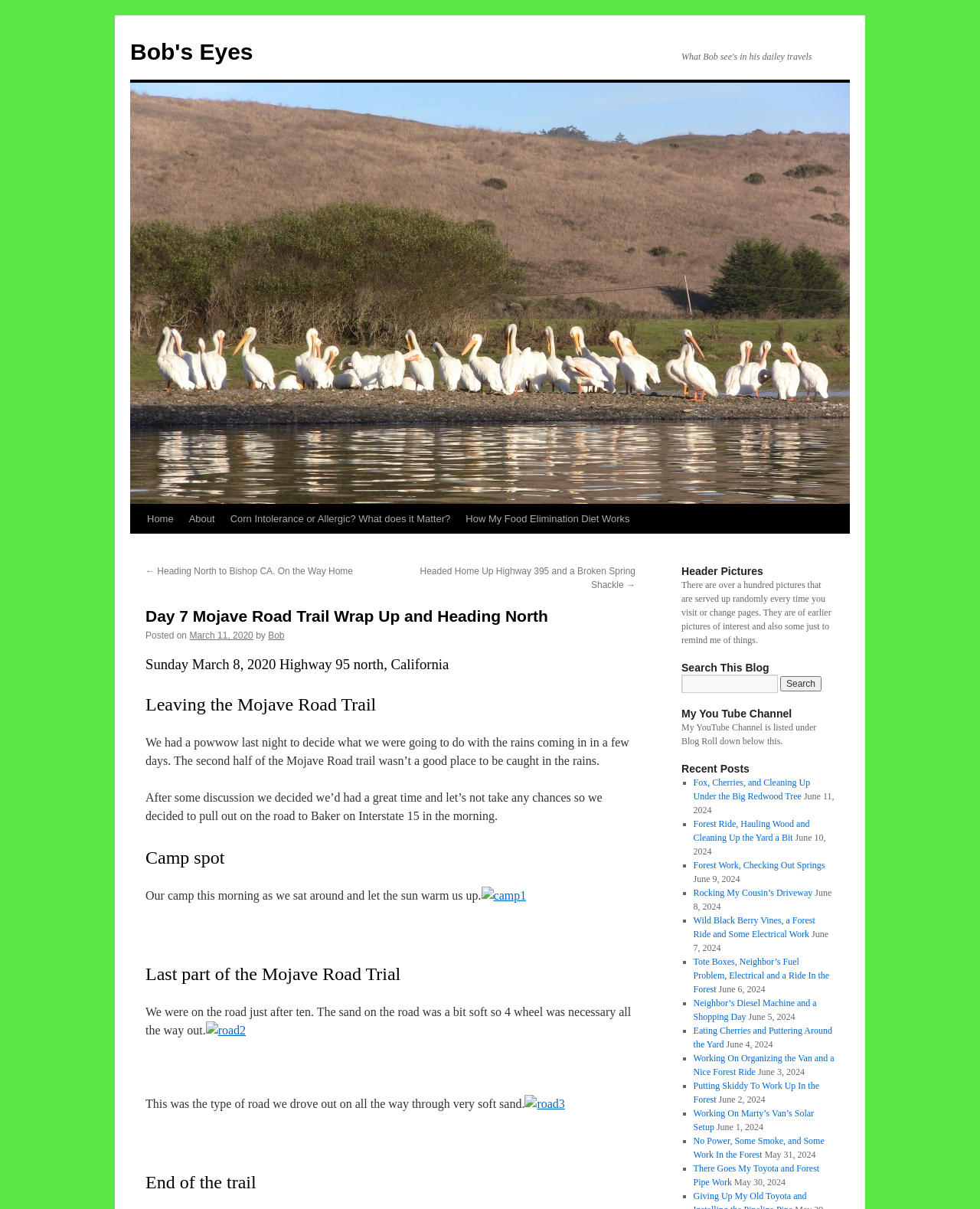Please mark the bounding box coordinates of the area that should be clicked to carry out the instruction: "Search for something".

[0.695, 0.558, 0.794, 0.573]